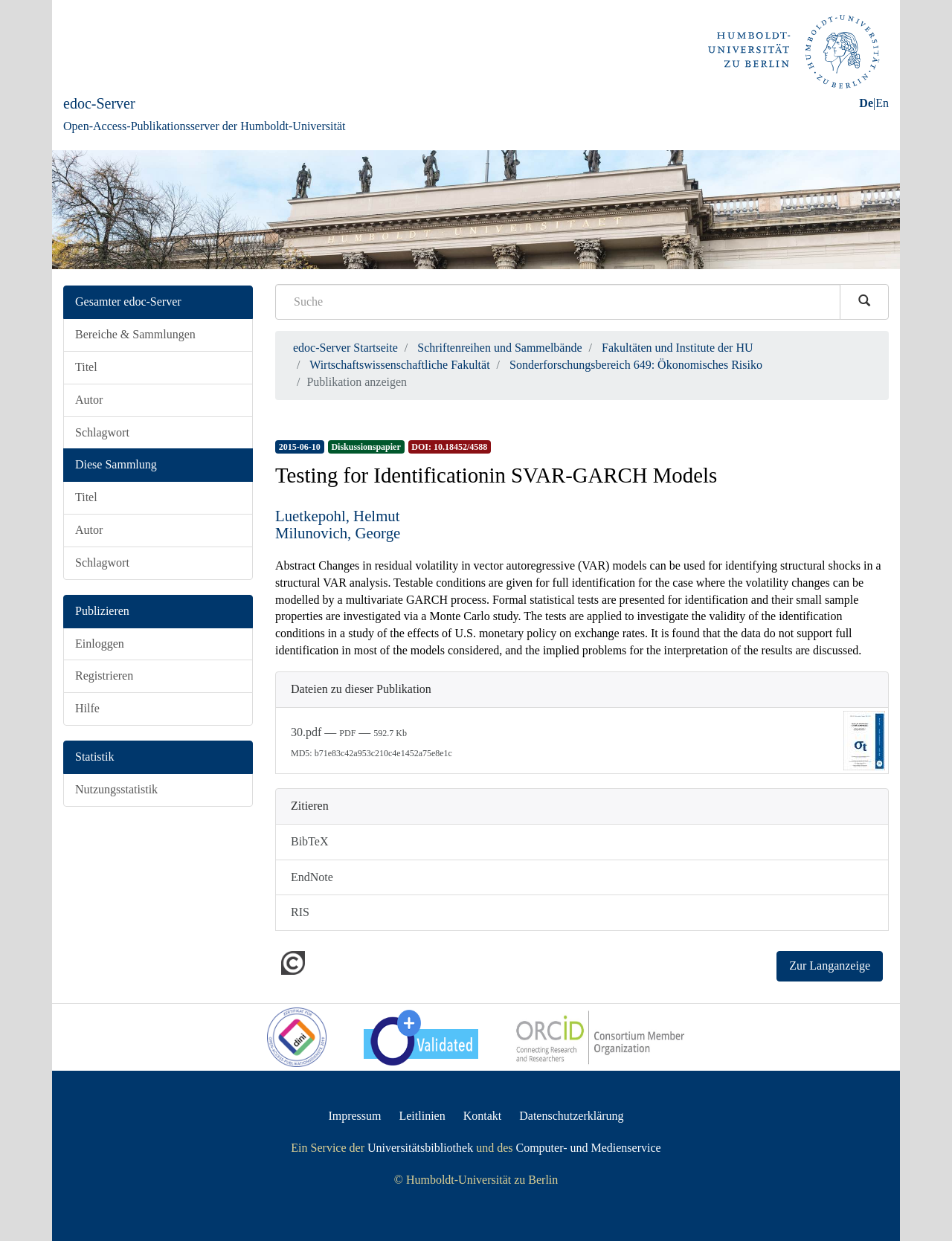Please determine the bounding box coordinates of the element's region to click in order to carry out the following instruction: "View publication details". The coordinates should be four float numbers between 0 and 1, i.e., [left, top, right, bottom].

[0.322, 0.302, 0.427, 0.313]